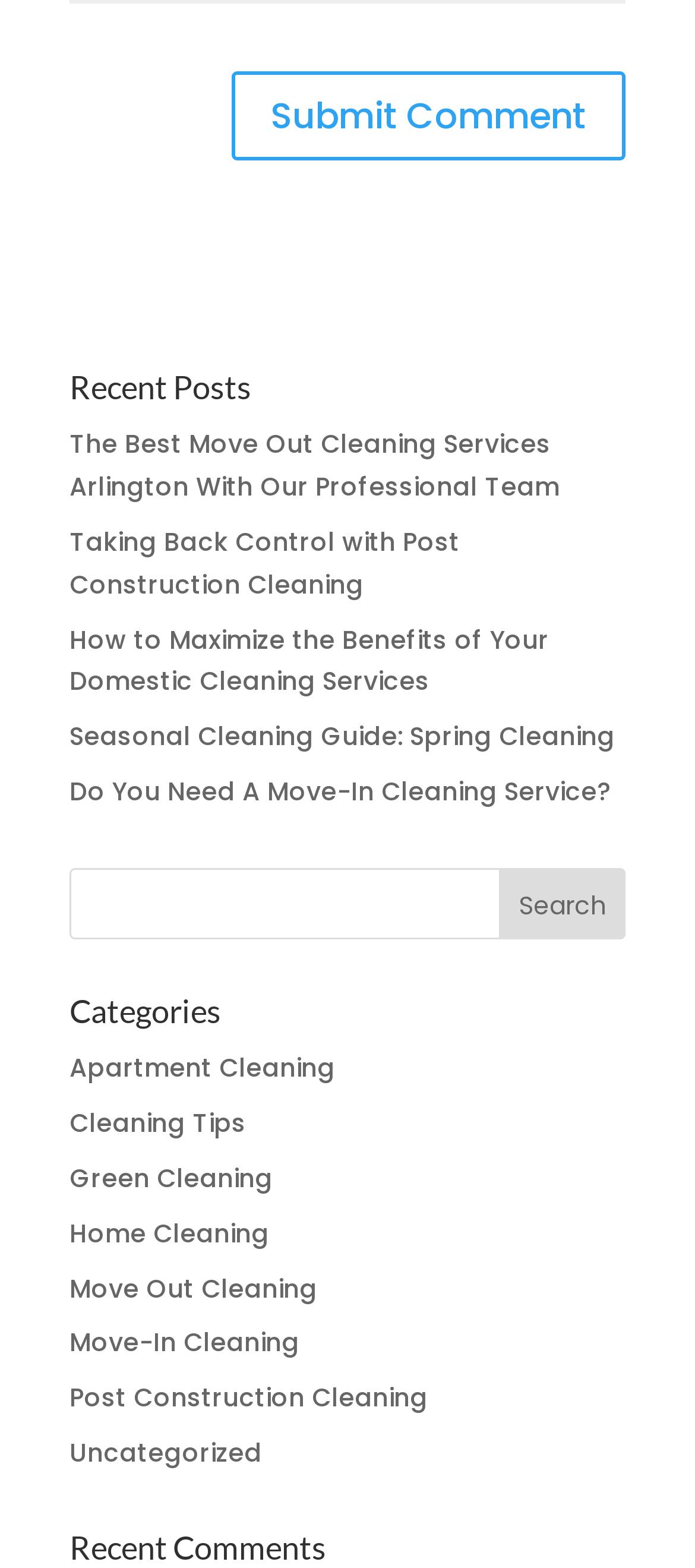Given the following UI element description: "Home Cleaning", find the bounding box coordinates in the webpage screenshot.

[0.1, 0.775, 0.387, 0.798]